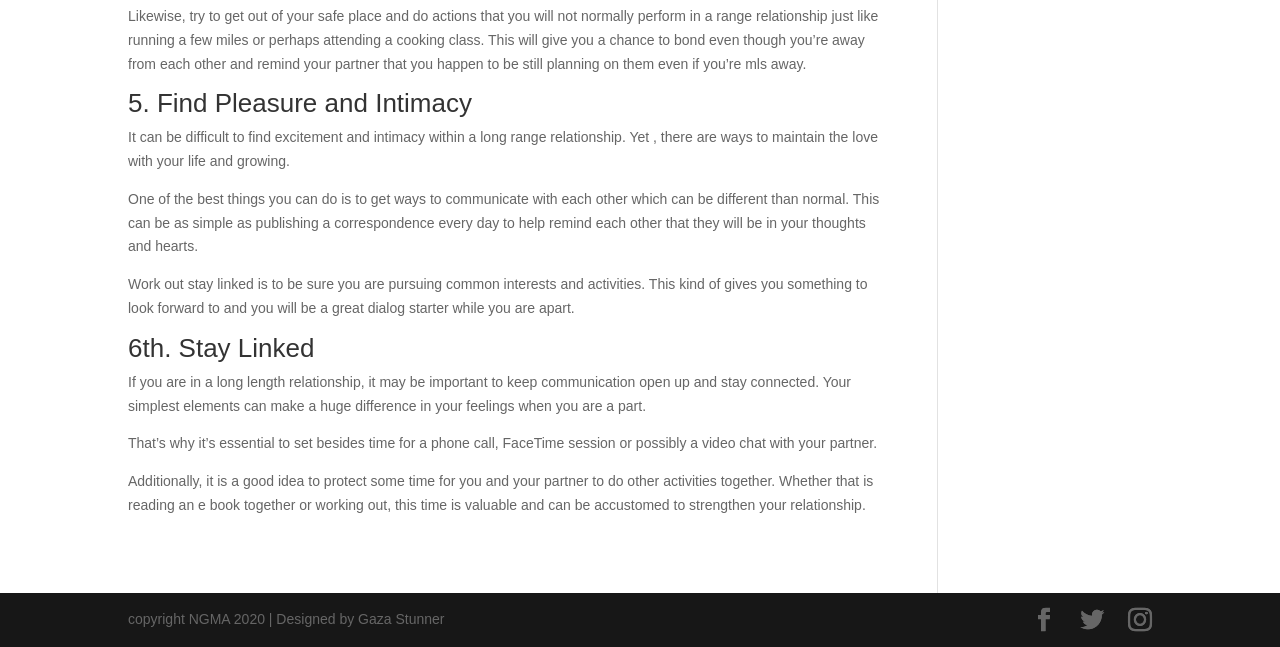What is the copyright information of this webpage?
Can you give a detailed and elaborate answer to the question?

The static text element at the bottom of the webpage indicates that the copyright information is NGMA 2020, and it was designed by Gaza Stunner.